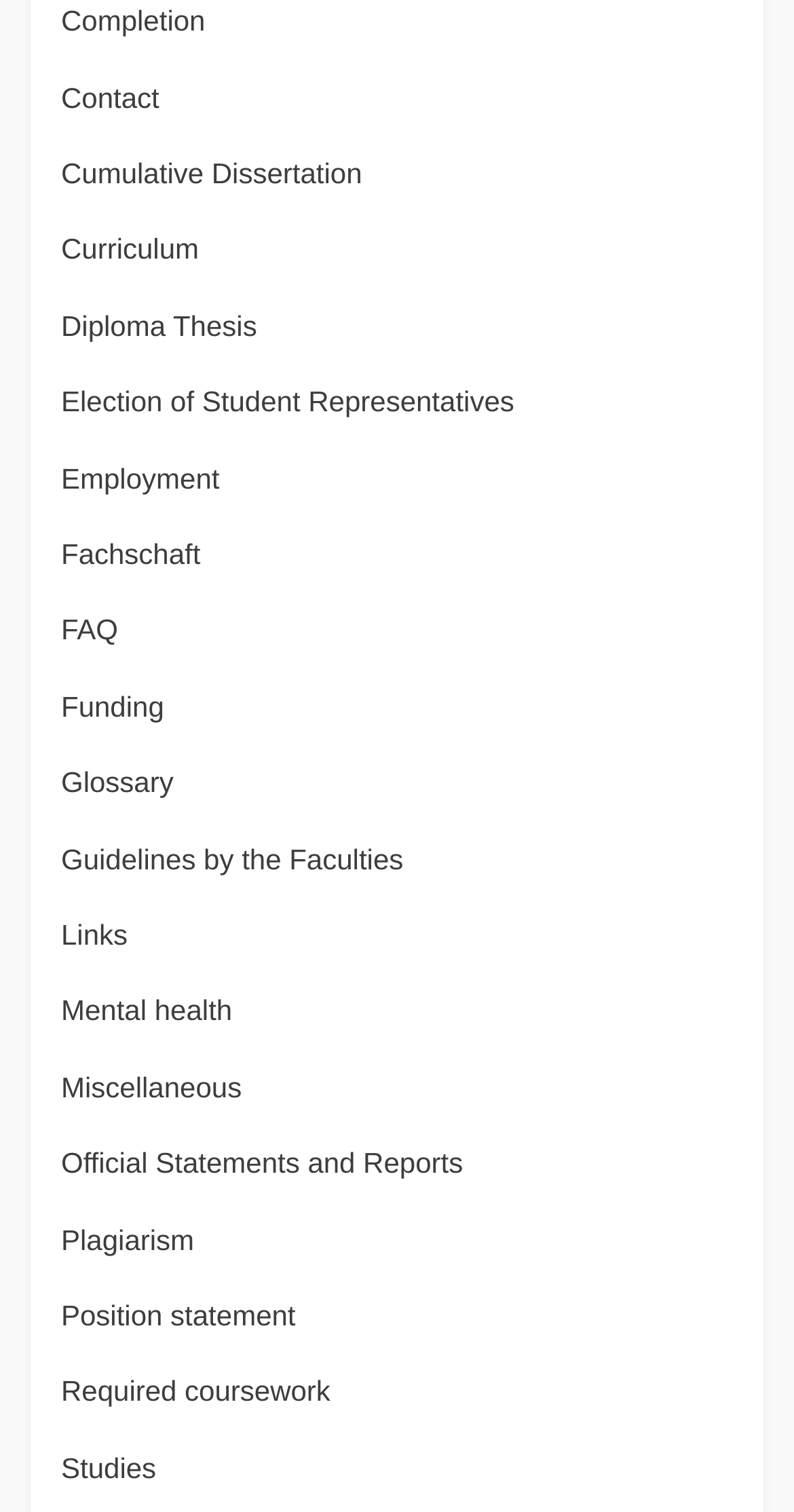What is the link below 'Curriculum'?
Based on the image, provide your answer in one word or phrase.

Diploma Thesis